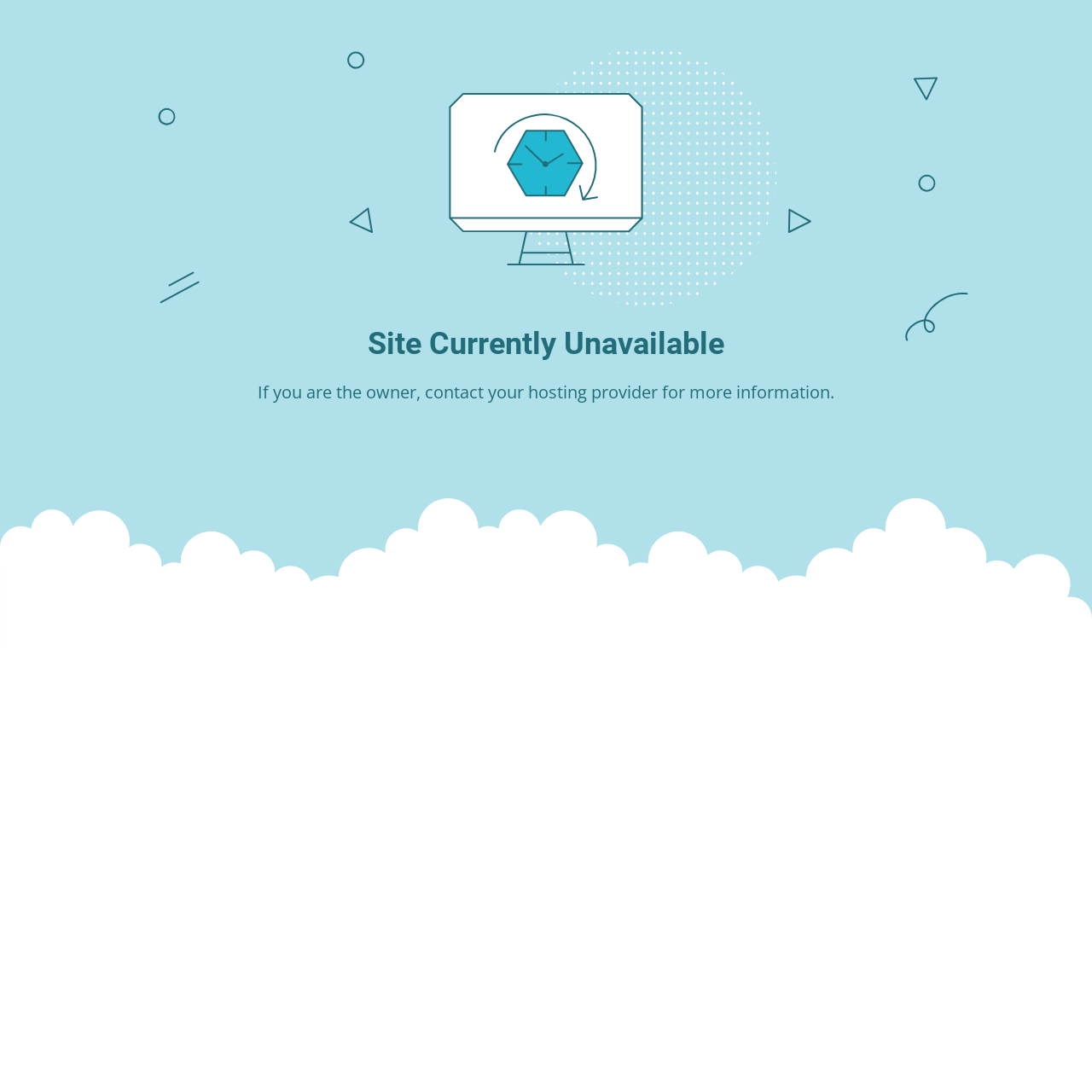Please find and generate the text of the main heading on the webpage.

Site Currently Unavailable